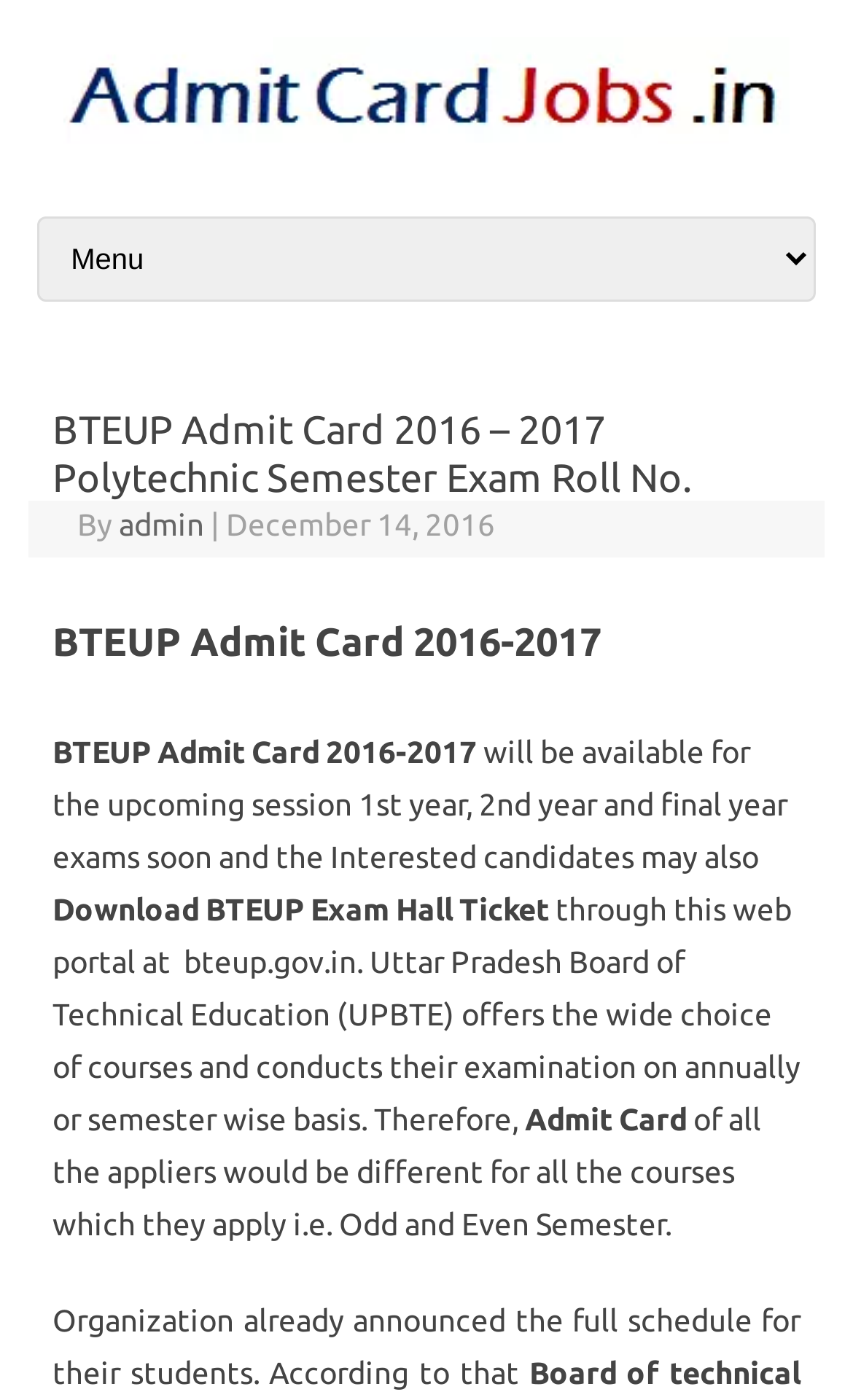Please provide a comprehensive response to the question below by analyzing the image: 
When will the admit card be available?

The webpage mentions that the BTEUP Admit Card 2016-2017 will be available soon for the upcoming session 1st year, 2nd year, and final year exams.